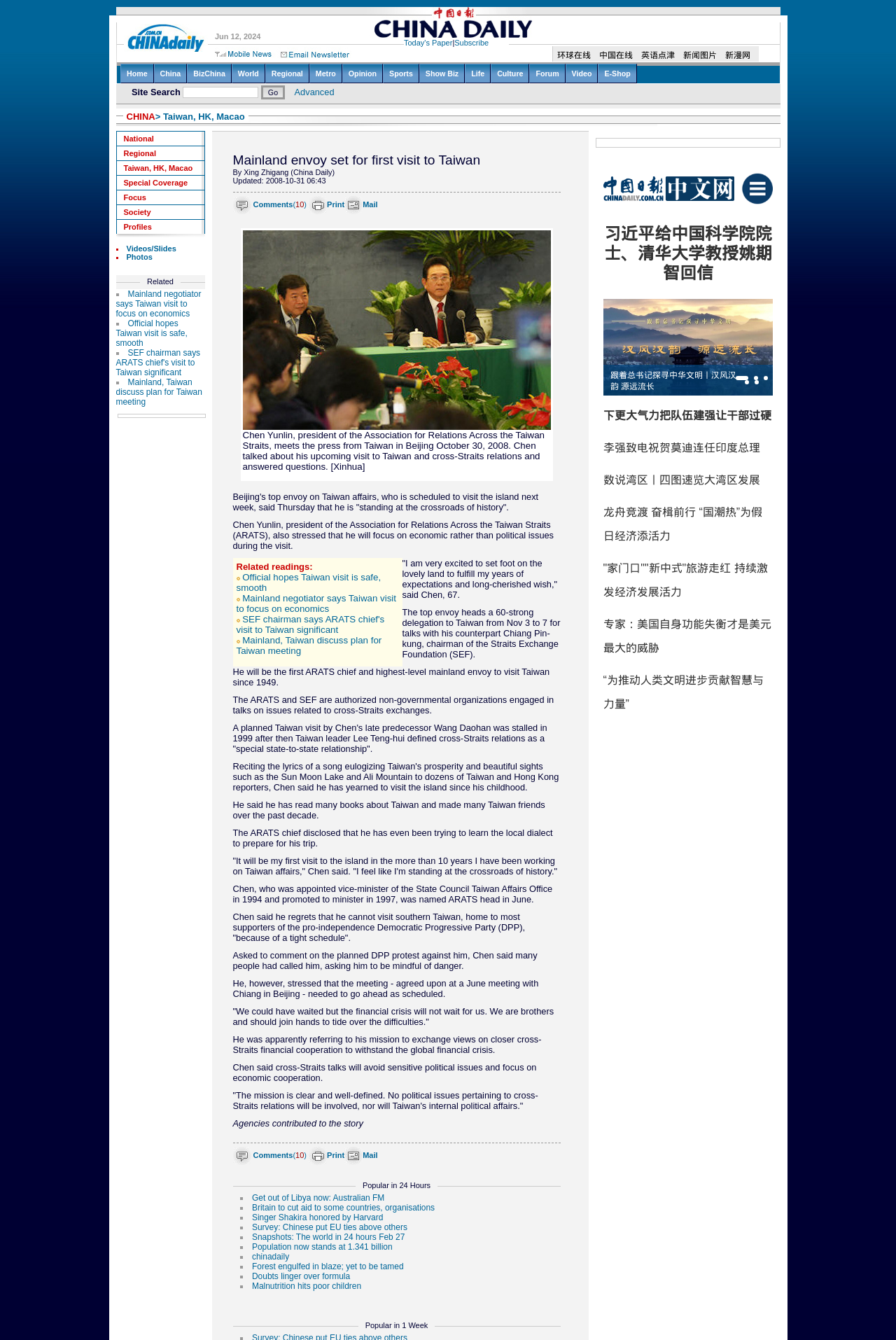What is the topic of the news article?
Using the visual information, respond with a single word or phrase.

Mainland envoy's visit to Taiwan